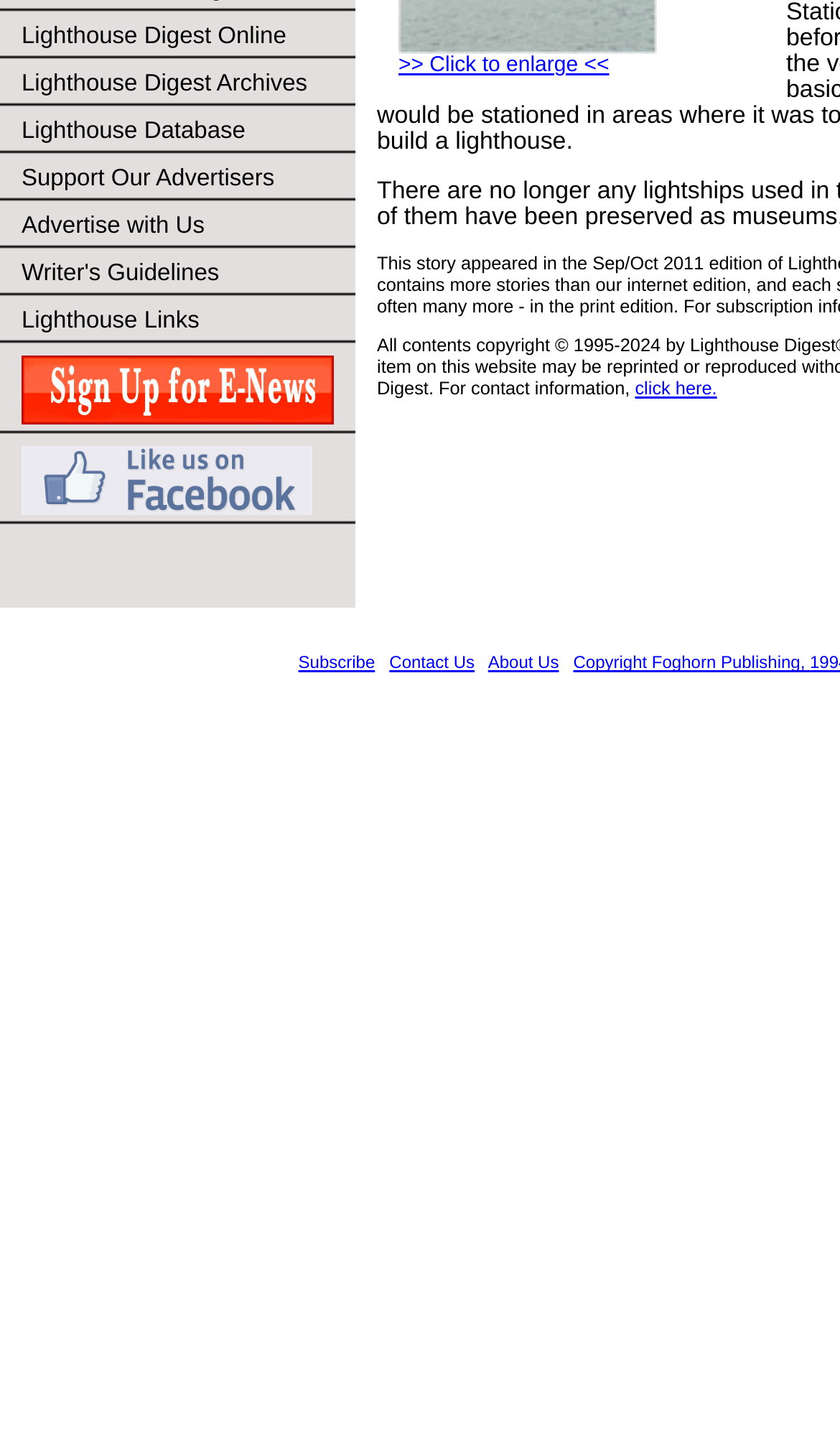Extract the bounding box coordinates of the UI element described by: "About Us". The coordinates should include four float numbers ranging from 0 to 1, e.g., [left, top, right, bottom].

[0.581, 0.451, 0.665, 0.465]